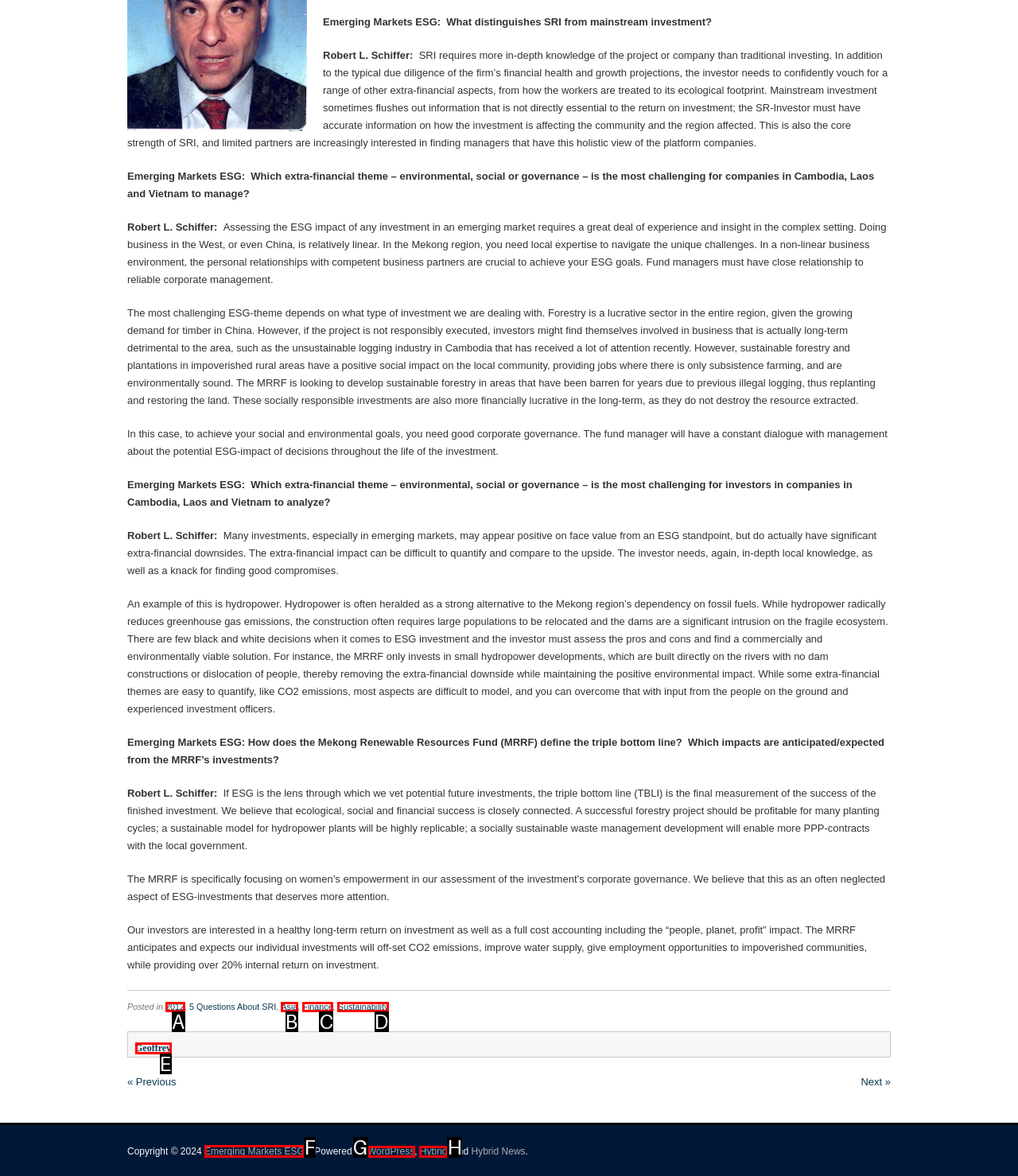Point out which HTML element you should click to fulfill the task: click on the 'GENESIS FRAMEWORK' link.
Provide the option's letter from the given choices.

None